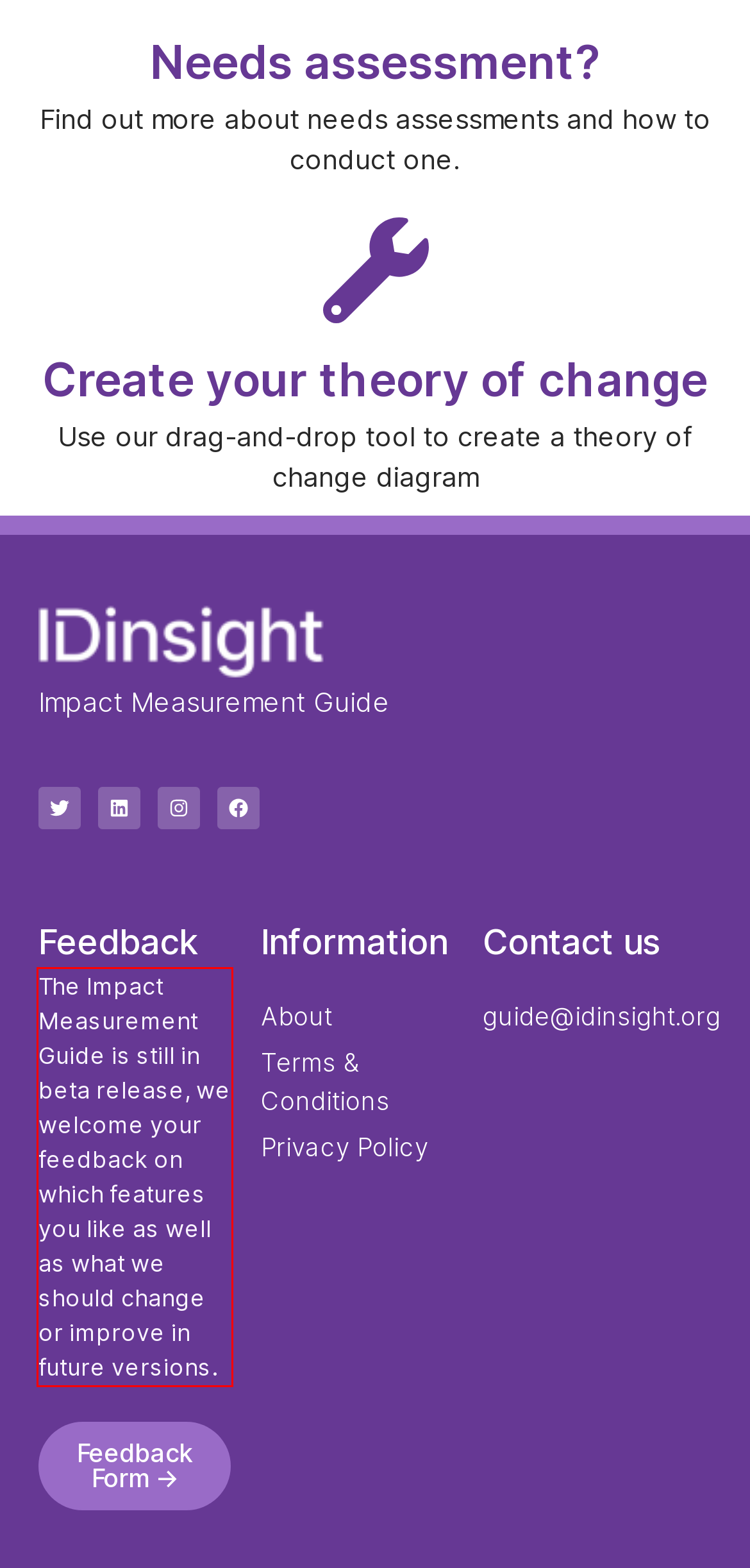Given a webpage screenshot, identify the text inside the red bounding box using OCR and extract it.

The Impact Measurement Guide is still in beta release, we welcome your feedback on which features you like as well as what we should change or improve in future versions.